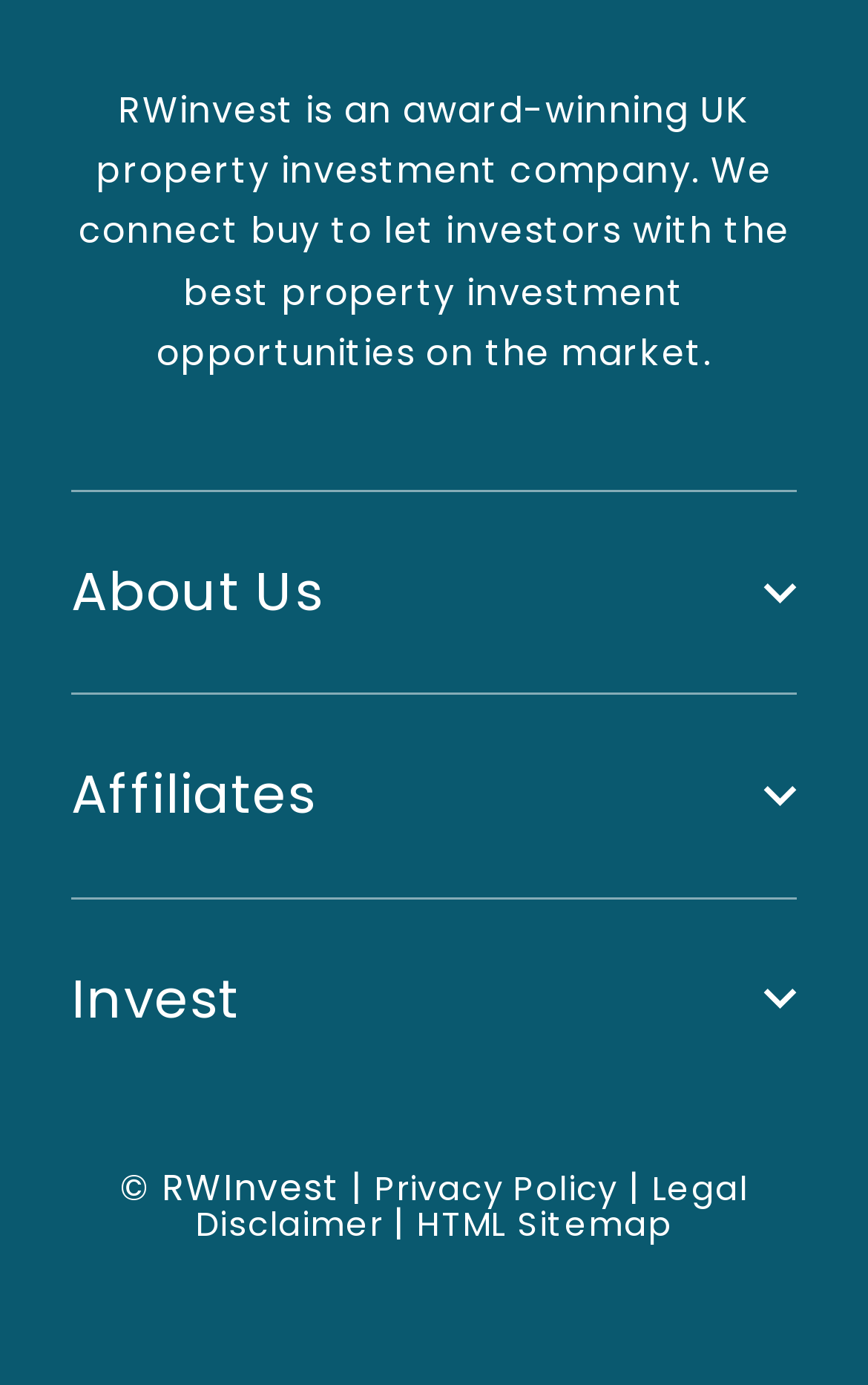Show the bounding box coordinates for the HTML element as described: "Read More".

None